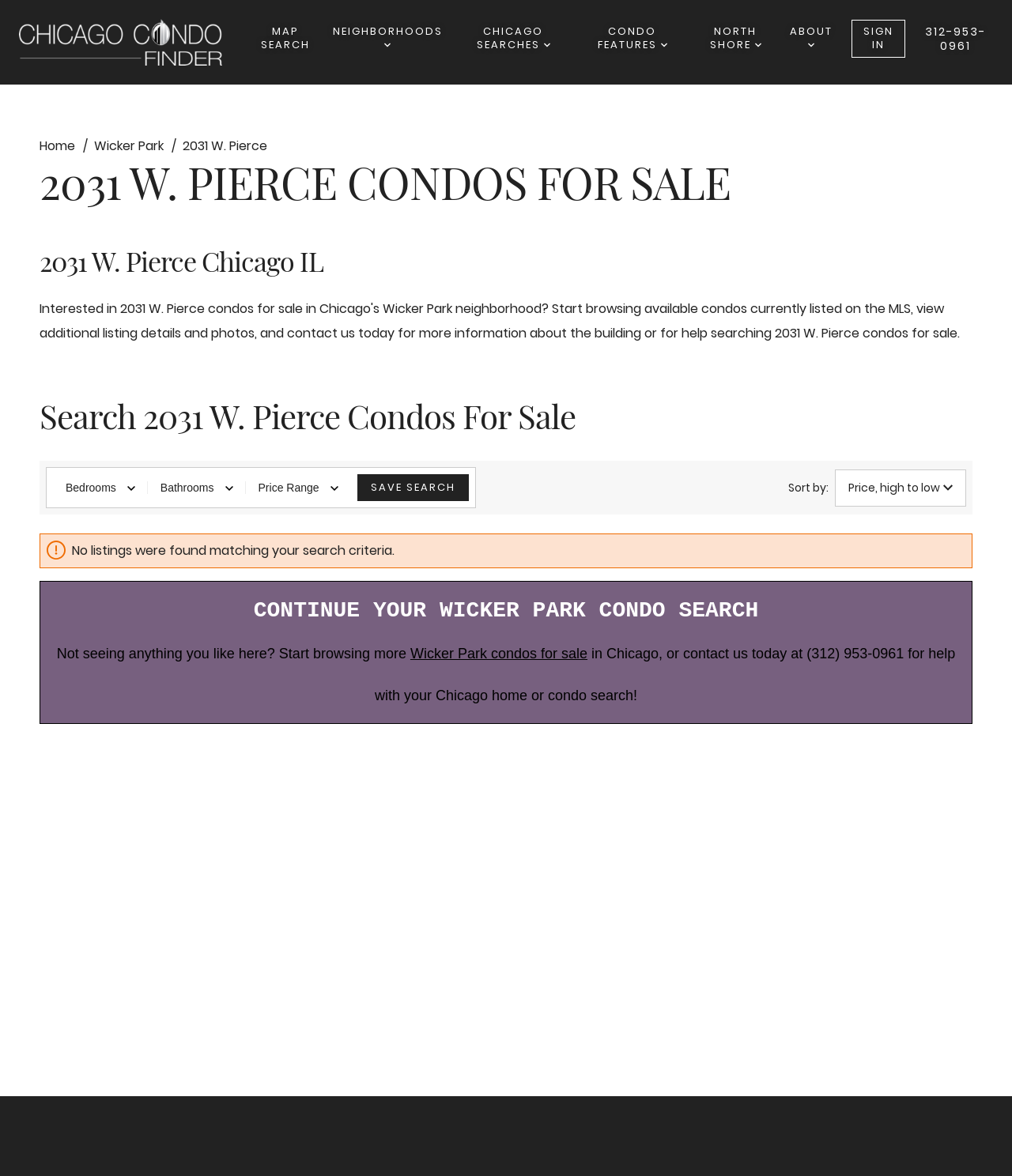What is the current location being searched?
Respond to the question with a single word or phrase according to the image.

2031 W. Pierce, Chicago IL